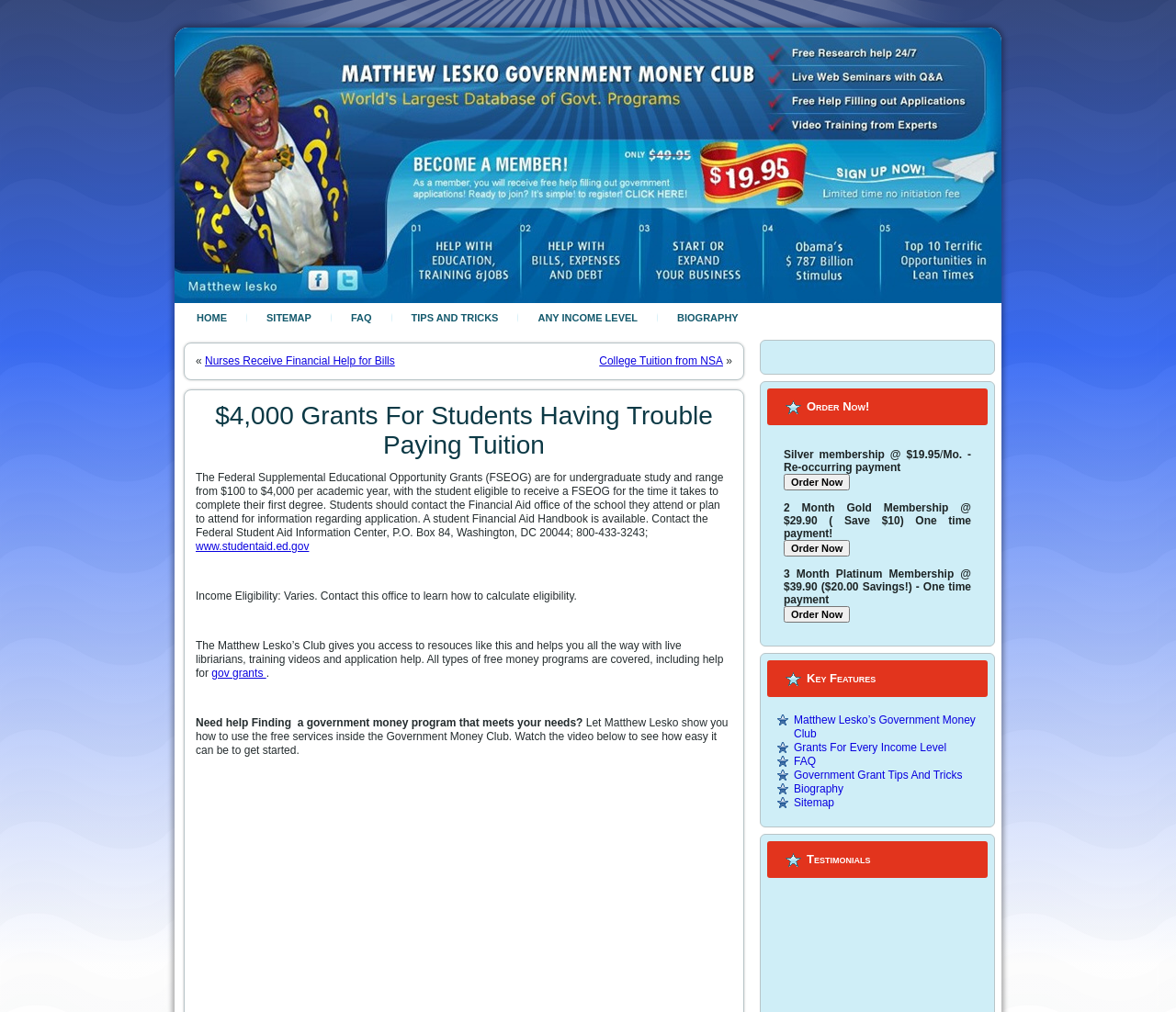Locate the bounding box coordinates of the element's region that should be clicked to carry out the following instruction: "Visit www.studentaid.ed.gov". The coordinates need to be four float numbers between 0 and 1, i.e., [left, top, right, bottom].

[0.166, 0.534, 0.263, 0.546]